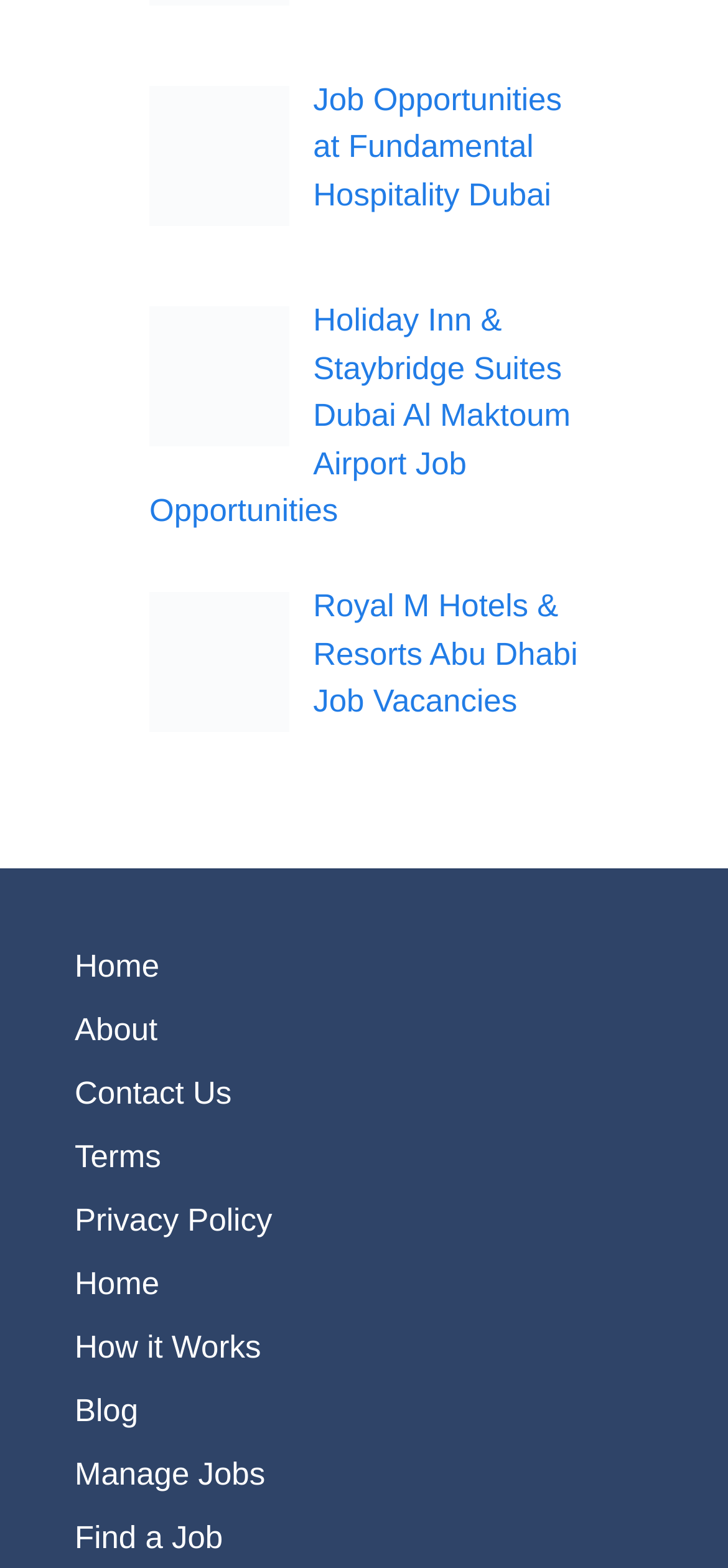Give a short answer using one word or phrase for the question:
How many links are there in the navigation menu?

9